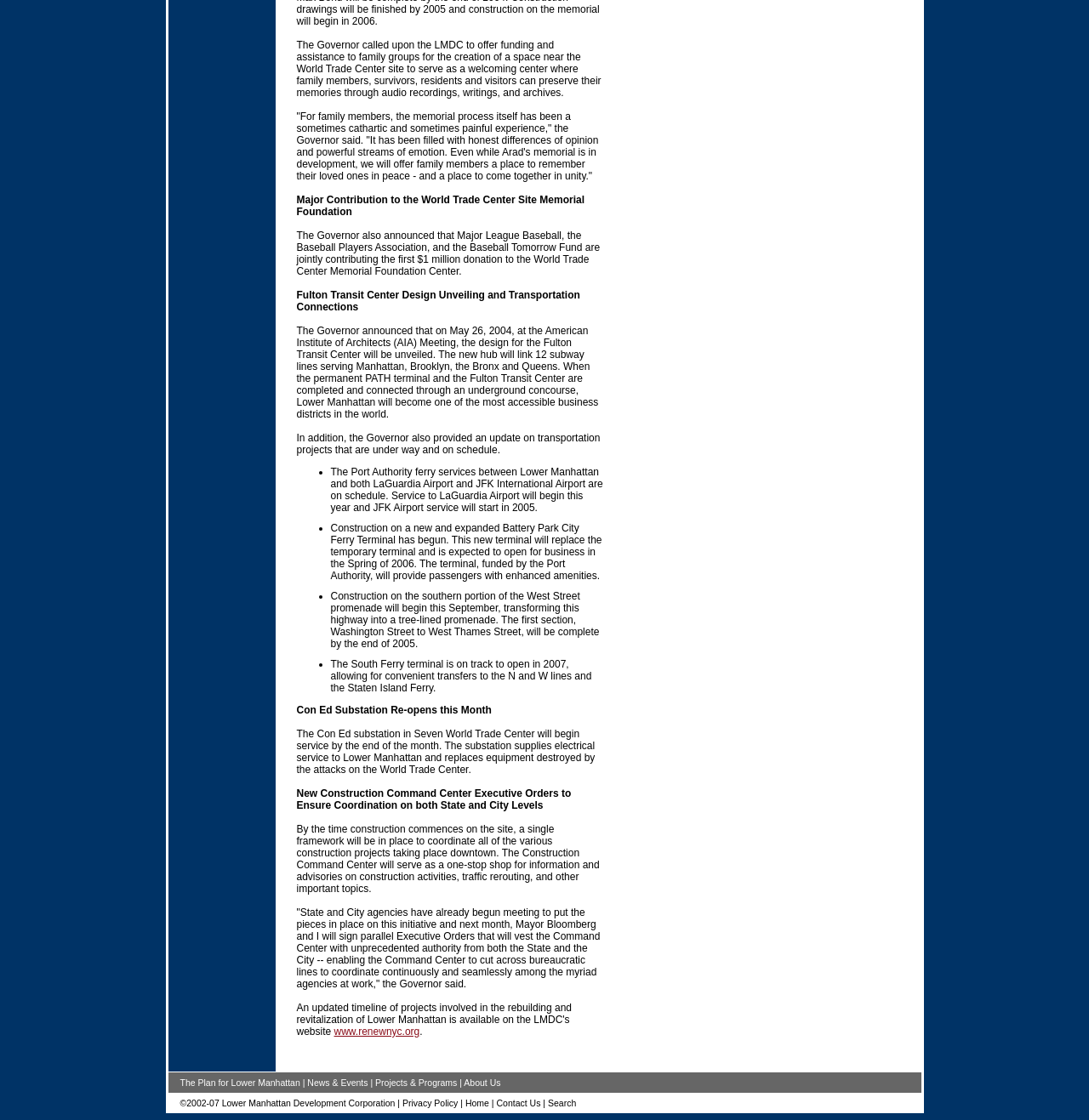Please identify the bounding box coordinates of the clickable region that I should interact with to perform the following instruction: "Visit the News & Events page". The coordinates should be expressed as four float numbers between 0 and 1, i.e., [left, top, right, bottom].

[0.282, 0.962, 0.338, 0.971]